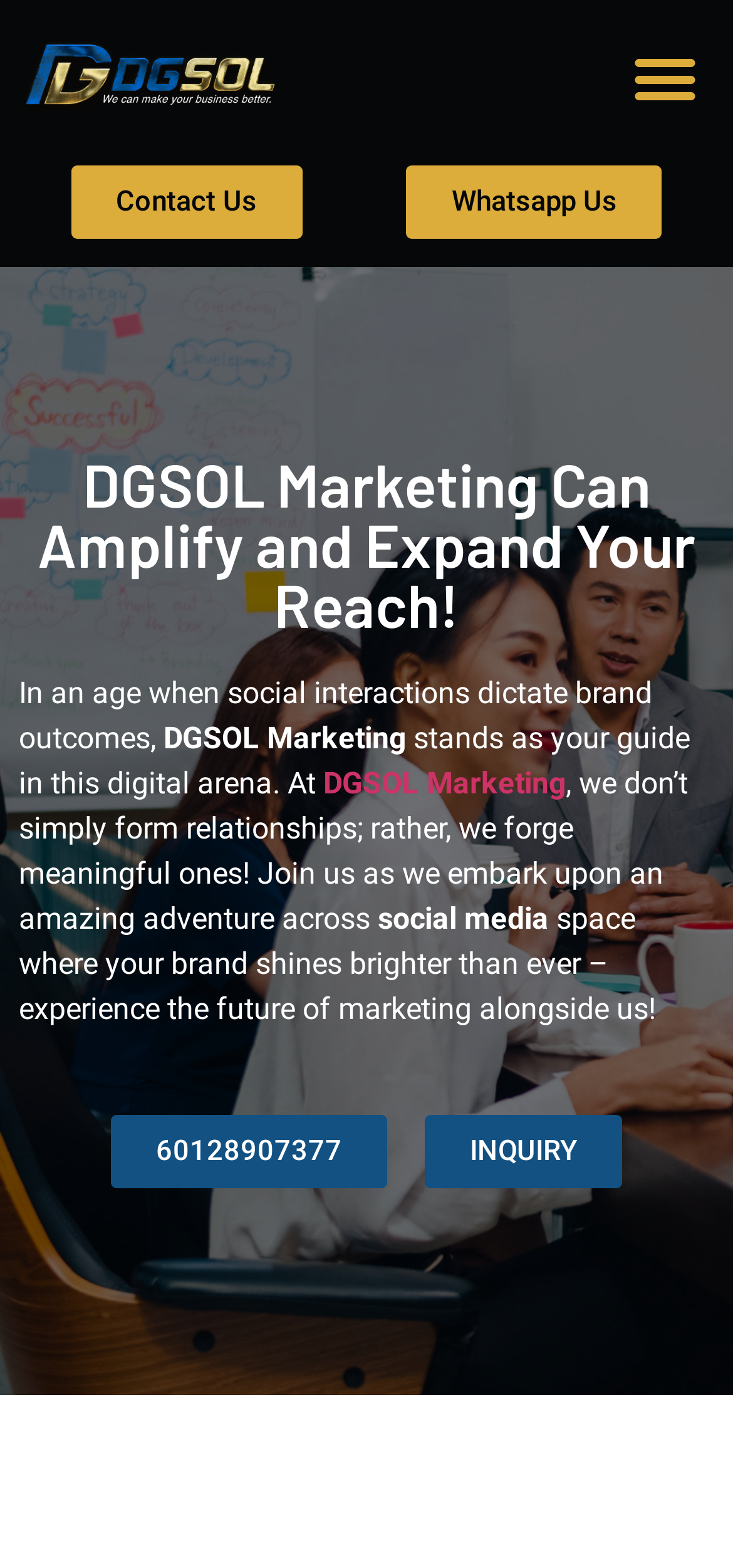Please determine the headline of the webpage and provide its content.

Hear From Our Satisfied Customers